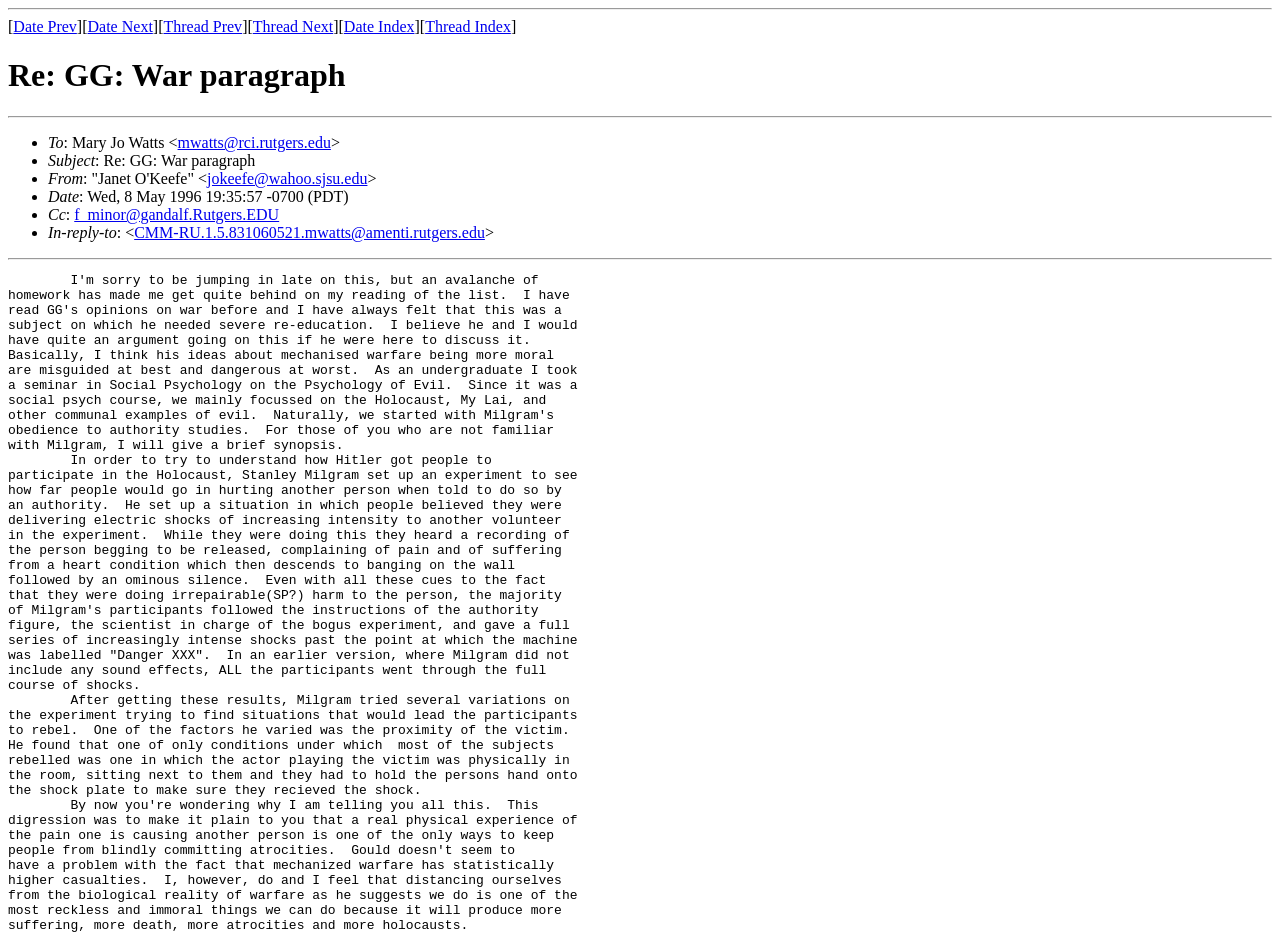Create an in-depth description of the webpage, covering main sections.

This webpage appears to be an archived email thread or forum post. At the top, there is a horizontal separator followed by a series of links, including "Date Prev", "Date Next", "Thread Prev", "Thread Next", "Date Index", and "Thread Index". These links are positioned horizontally, taking up most of the width of the page.

Below these links, there is a heading that reads "Re: GG: War paragraph". This is followed by another horizontal separator.

The main content of the page is a list of email metadata, each item marked with a bullet point (•). The list includes information such as the recipient ("To"), the sender's email address, the subject of the email, the sender's name, the date and time the email was sent, and the email address of the recipient. Each item in the list is positioned below the previous one, with a small gap in between.

There are no images on the page. The overall layout is dense, with a focus on presenting the email metadata in a clear and organized manner.